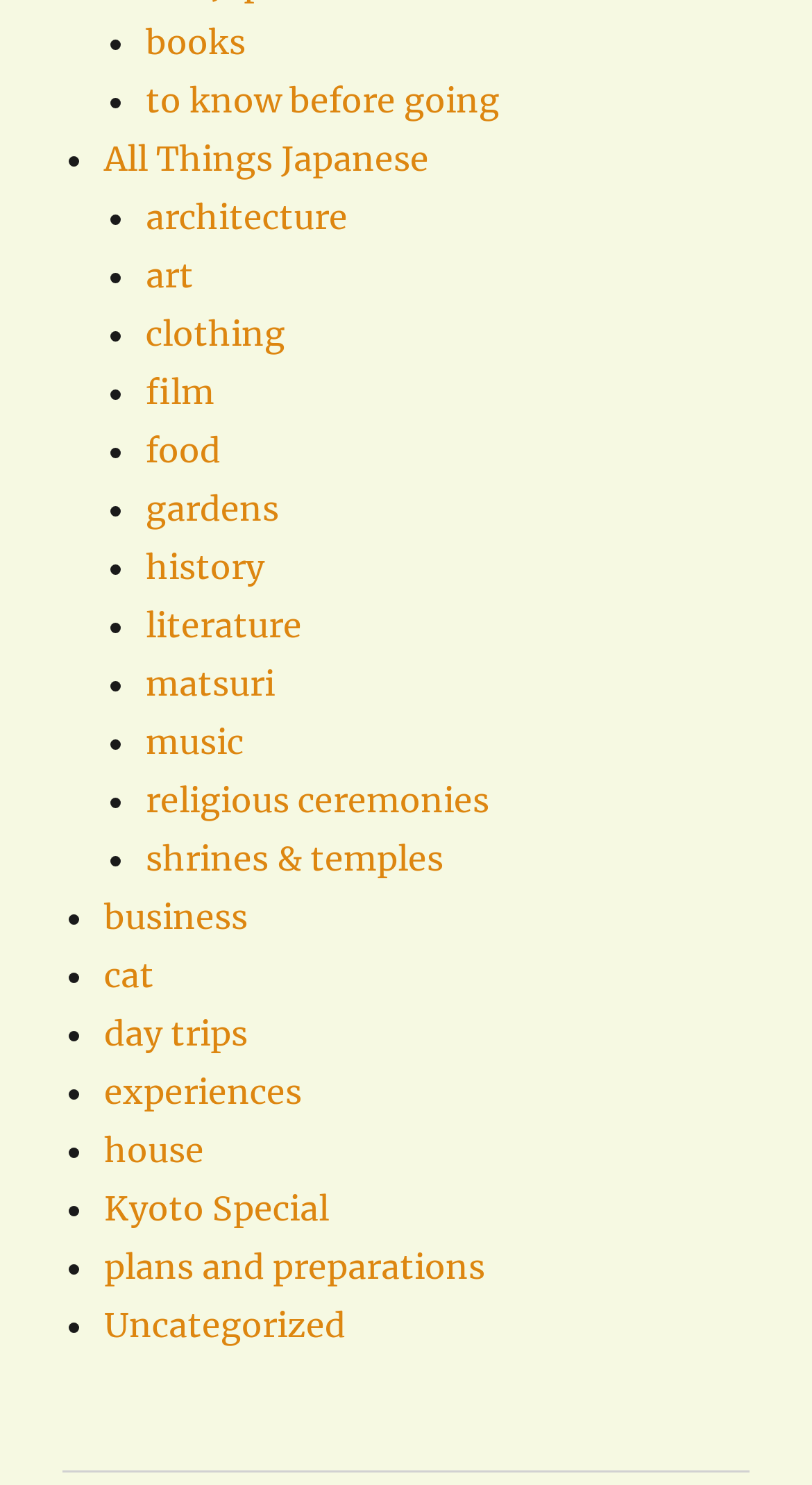Given the element description to know before going, predict the bounding box coordinates for the UI element in the webpage screenshot. The format should be (top-left x, top-left y, bottom-right x, bottom-right y), and the values should be between 0 and 1.

[0.179, 0.053, 0.615, 0.081]